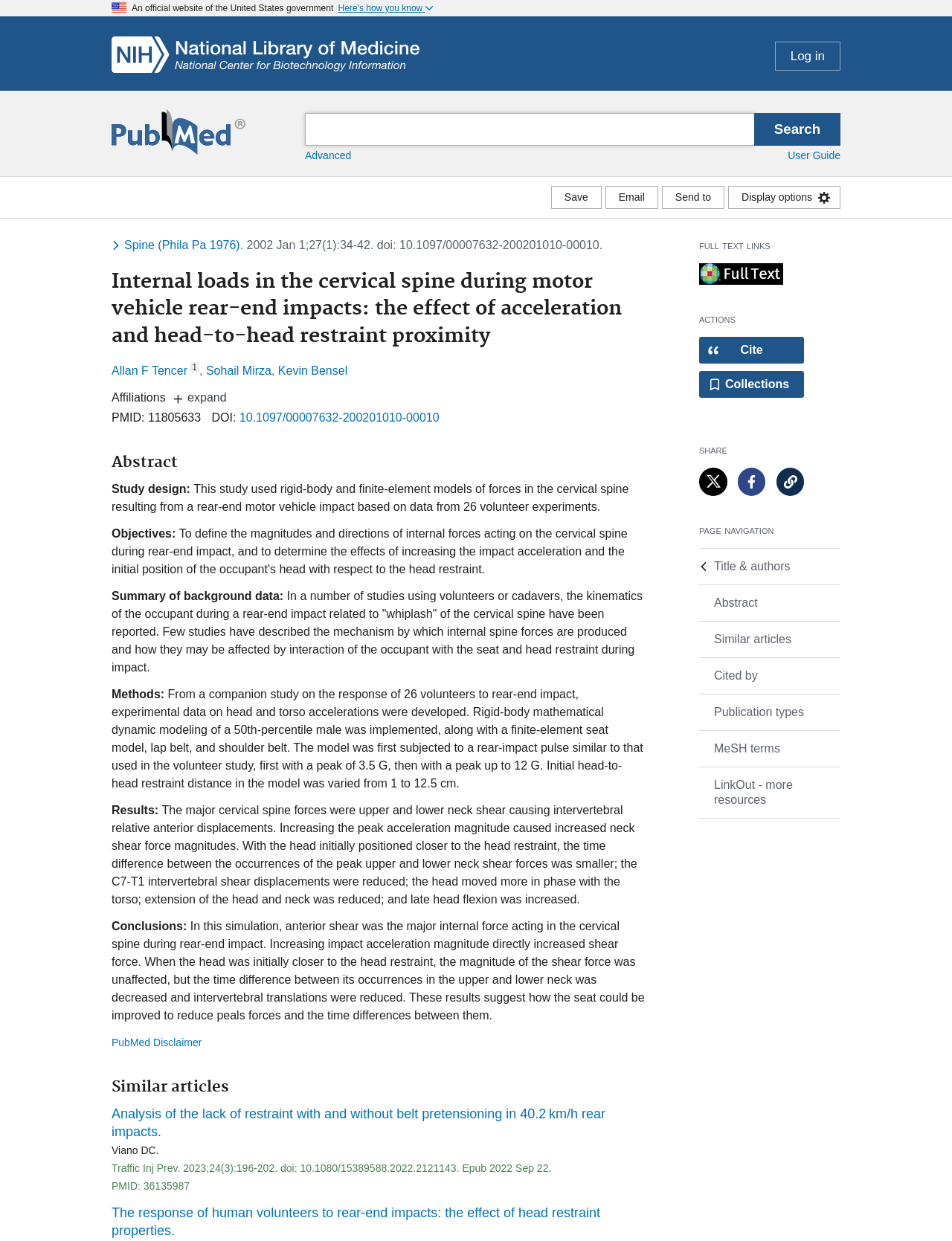Identify the bounding box of the UI element described as follows: "Sidebar". Provide the coordinates as four float numbers in the range of 0 to 1 [left, top, right, bottom].

None